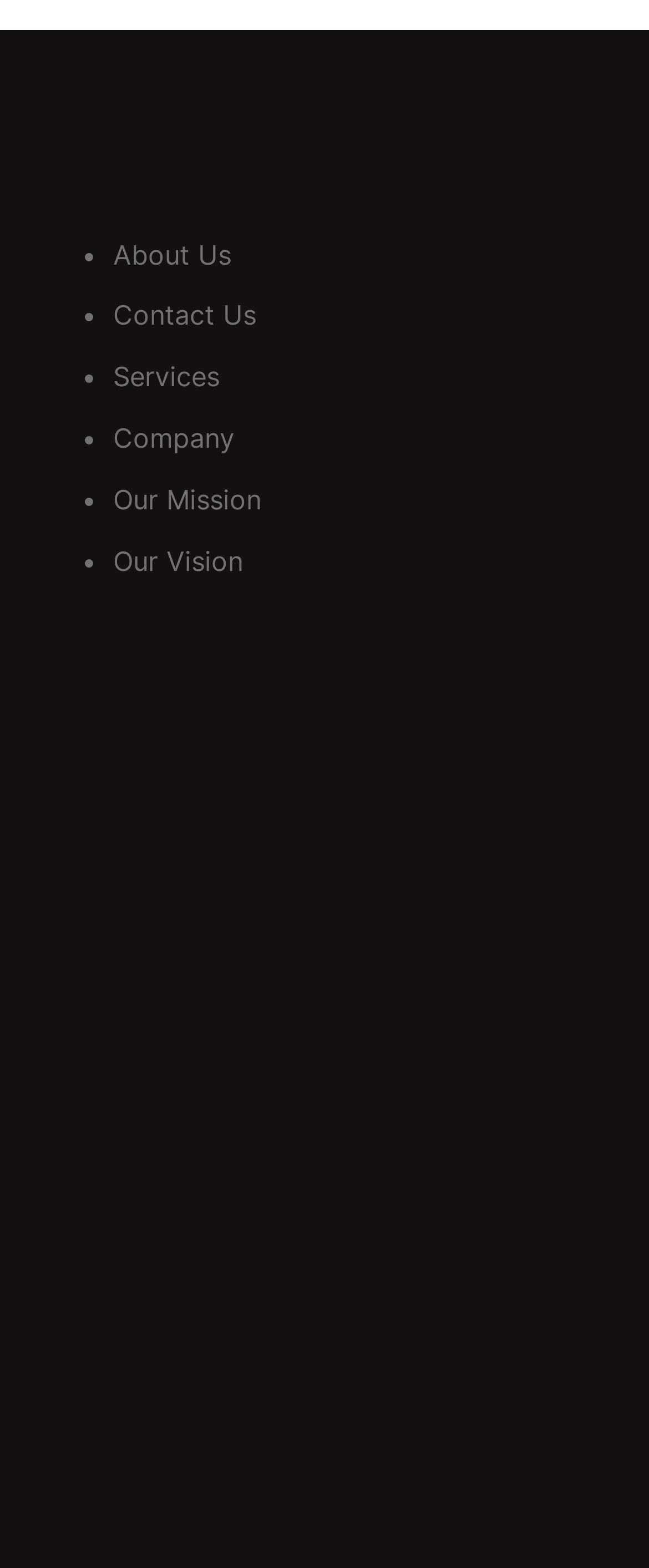Identify the bounding box coordinates of the part that should be clicked to carry out this instruction: "view Understanding Different Types of Dementia".

[0.123, 0.61, 0.877, 0.661]